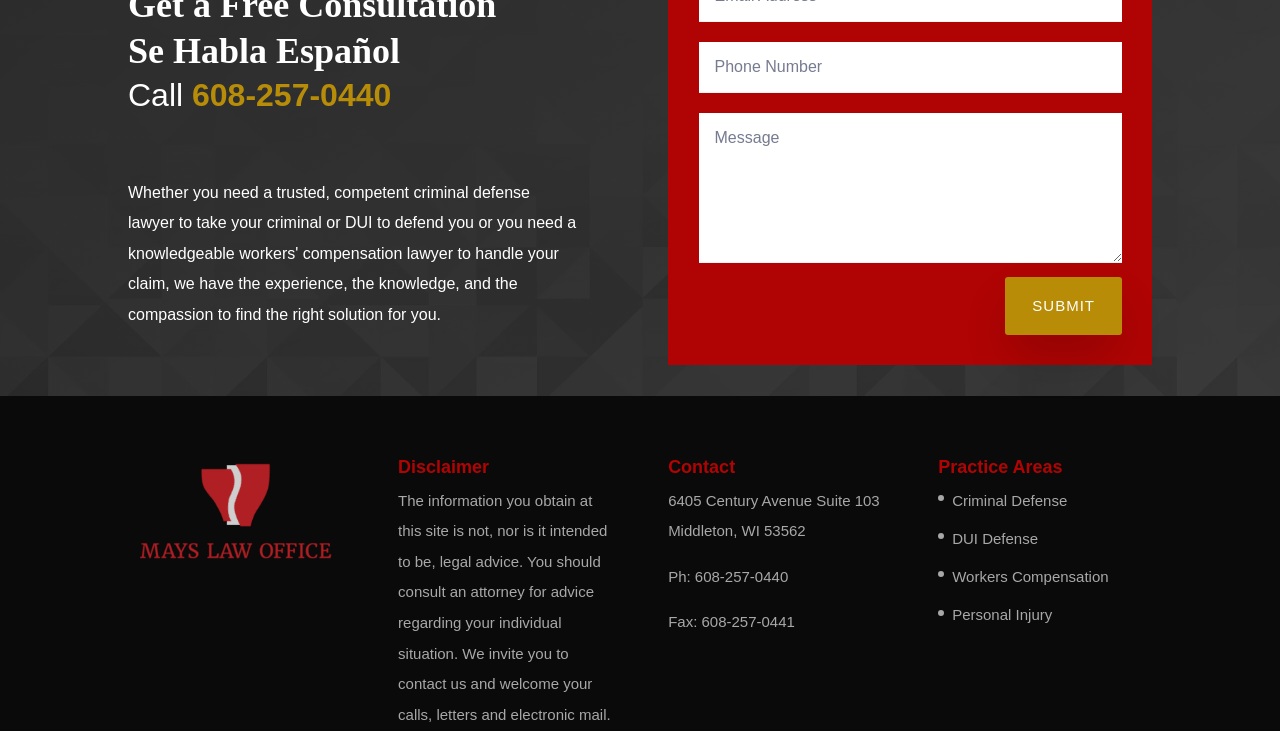What is the fax number of the office?
Provide a short answer using one word or a brief phrase based on the image.

608-257-0441